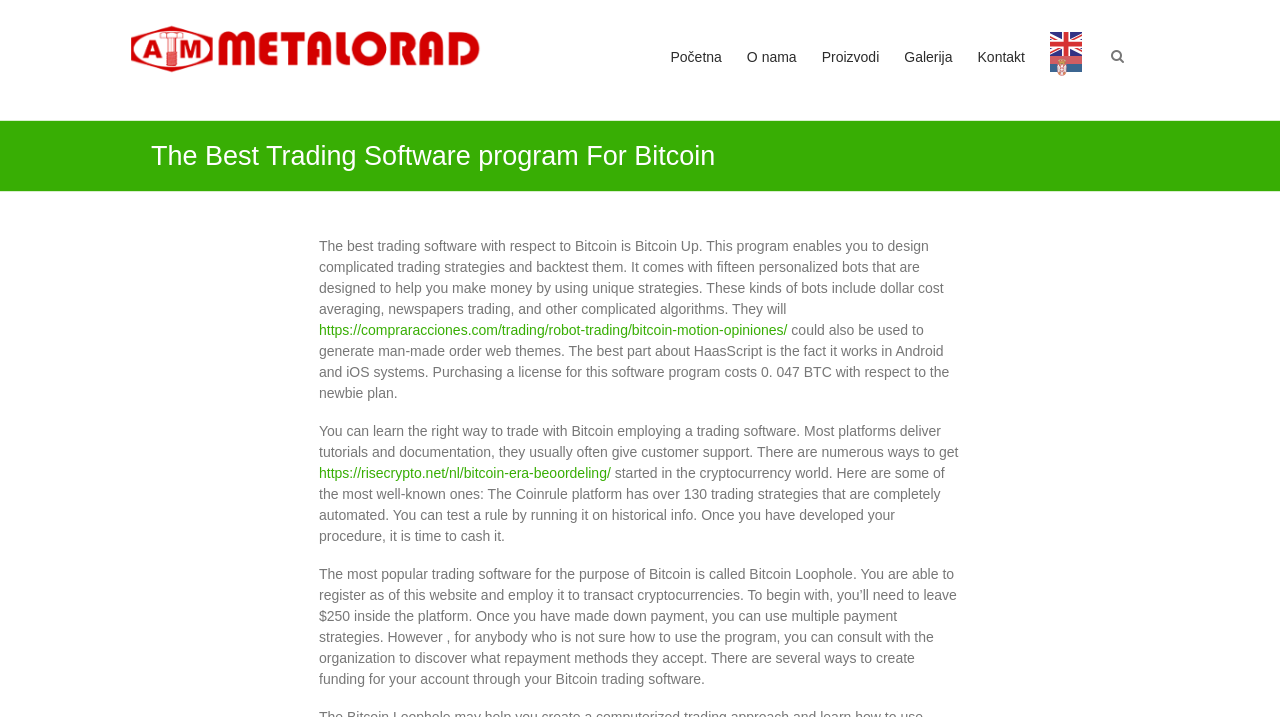Please identify the bounding box coordinates of the clickable area that will allow you to execute the instruction: "Go to the Početna page".

[0.524, 0.045, 0.564, 0.167]